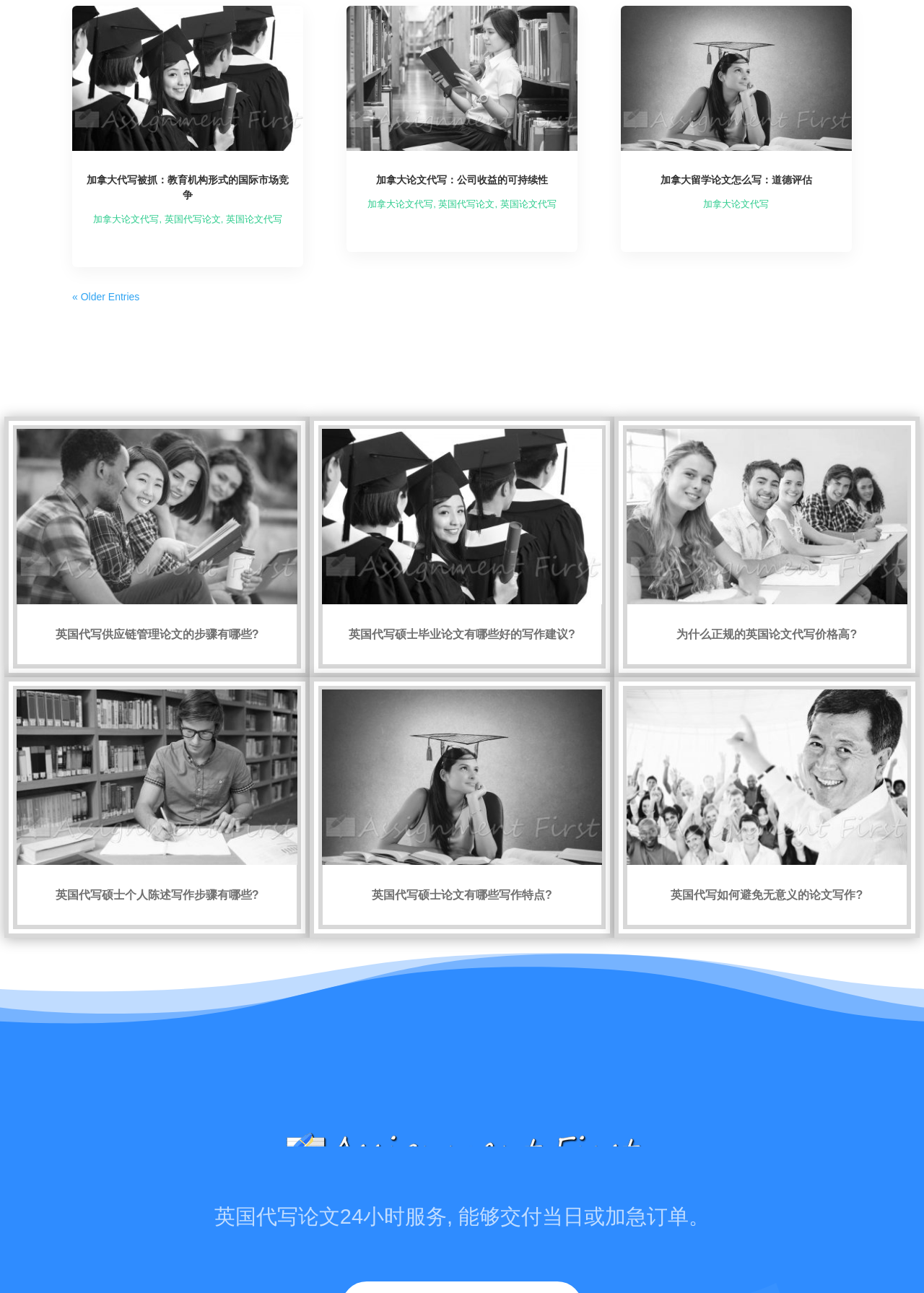Indicate the bounding box coordinates of the clickable region to achieve the following instruction: "read the article about 英国代写供应链管理论文的步骤有哪些?."

[0.018, 0.332, 0.322, 0.467]